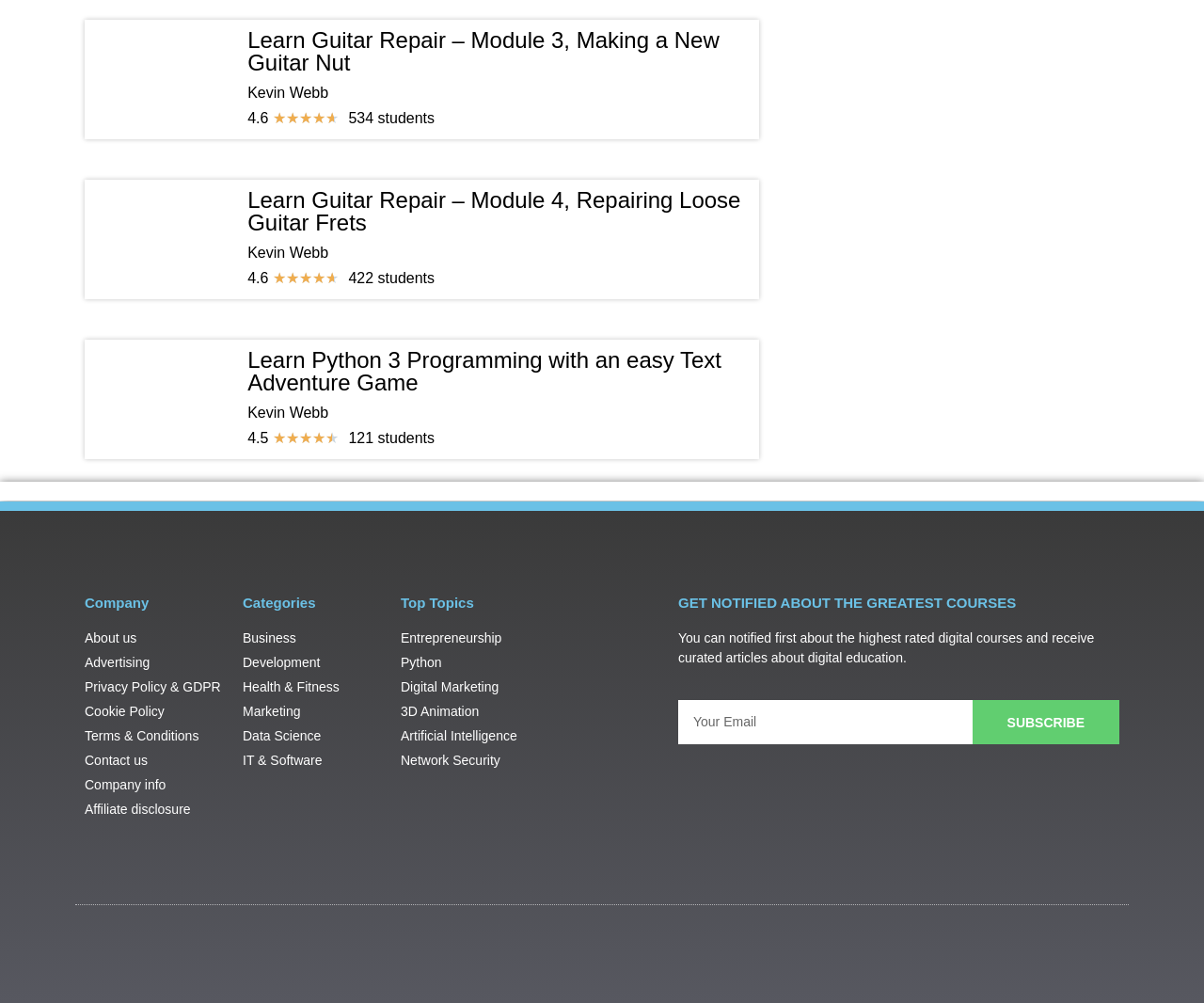Locate the bounding box coordinates of the clickable element to fulfill the following instruction: "Click on the 'About us' link". Provide the coordinates as four float numbers between 0 and 1 in the format [left, top, right, bottom].

[0.07, 0.626, 0.186, 0.646]